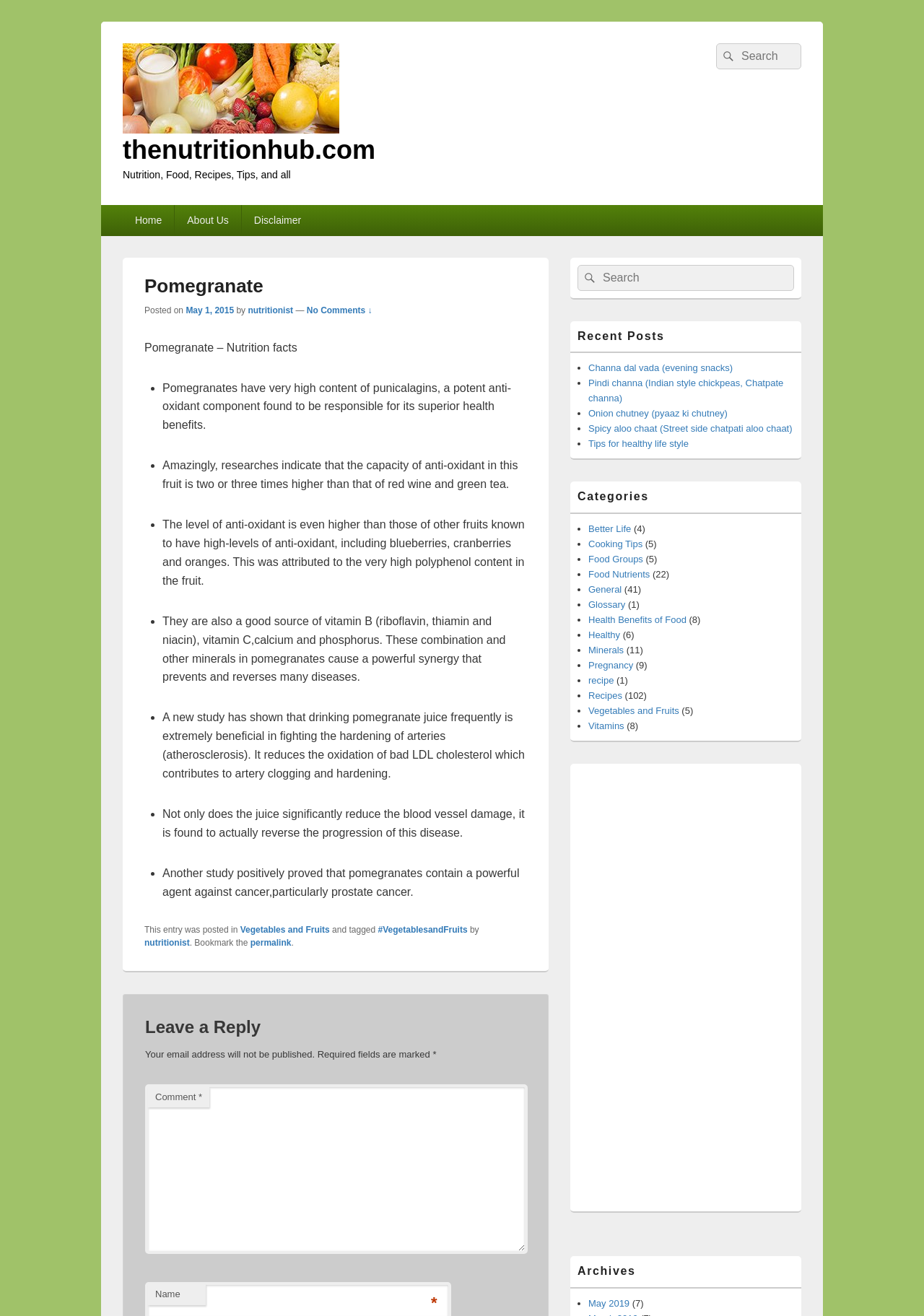Please reply with a single word or brief phrase to the question: 
What is the name of the fruit discussed in the article?

Pomegranate